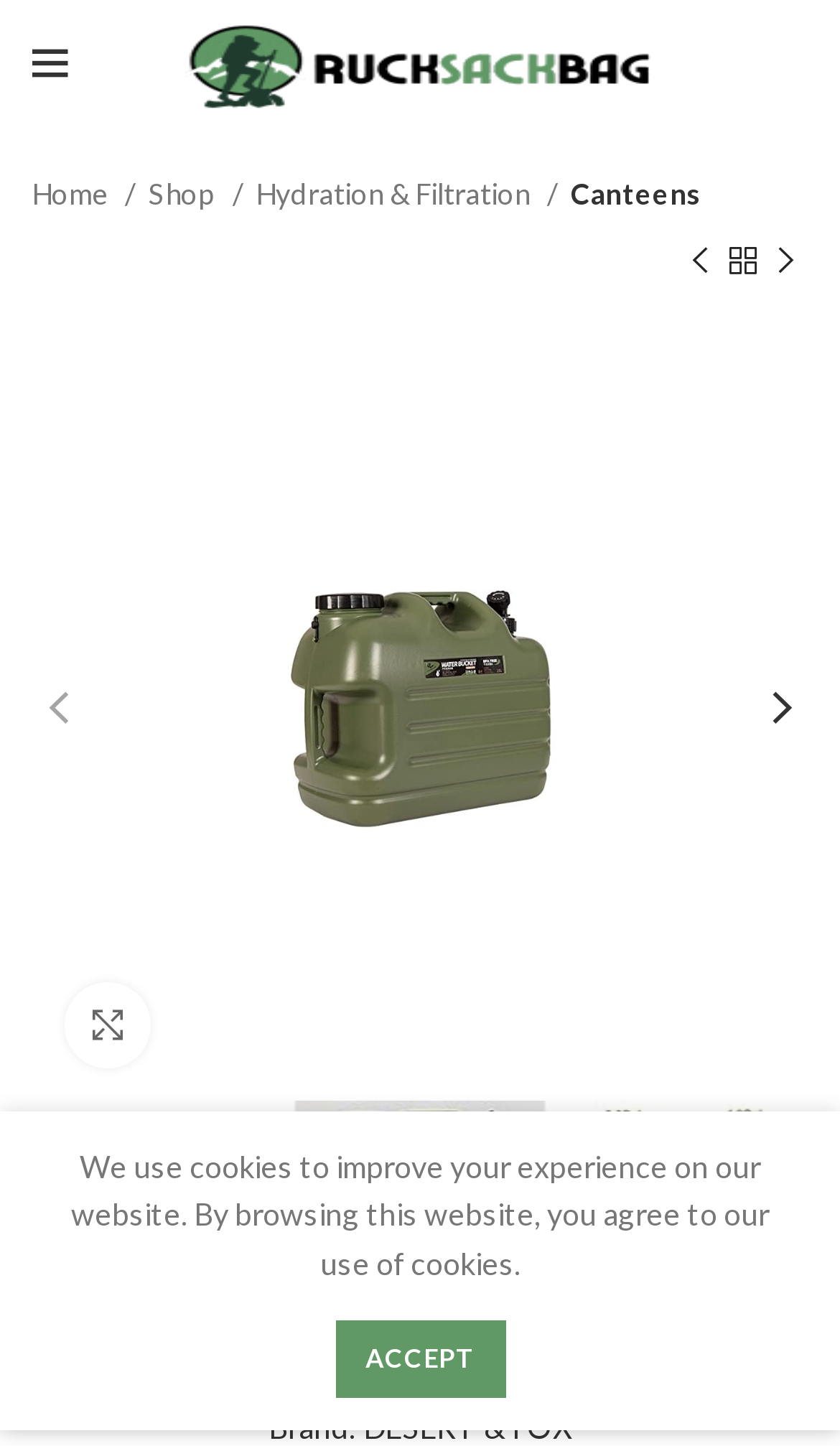What is the purpose of the link with the text 'Click to enlarge'?
Offer a detailed and exhaustive answer to the question.

I inferred the purpose of the link by looking at its text content, which is 'Click to enlarge'. This link is likely used to enlarge the product image for a better view.